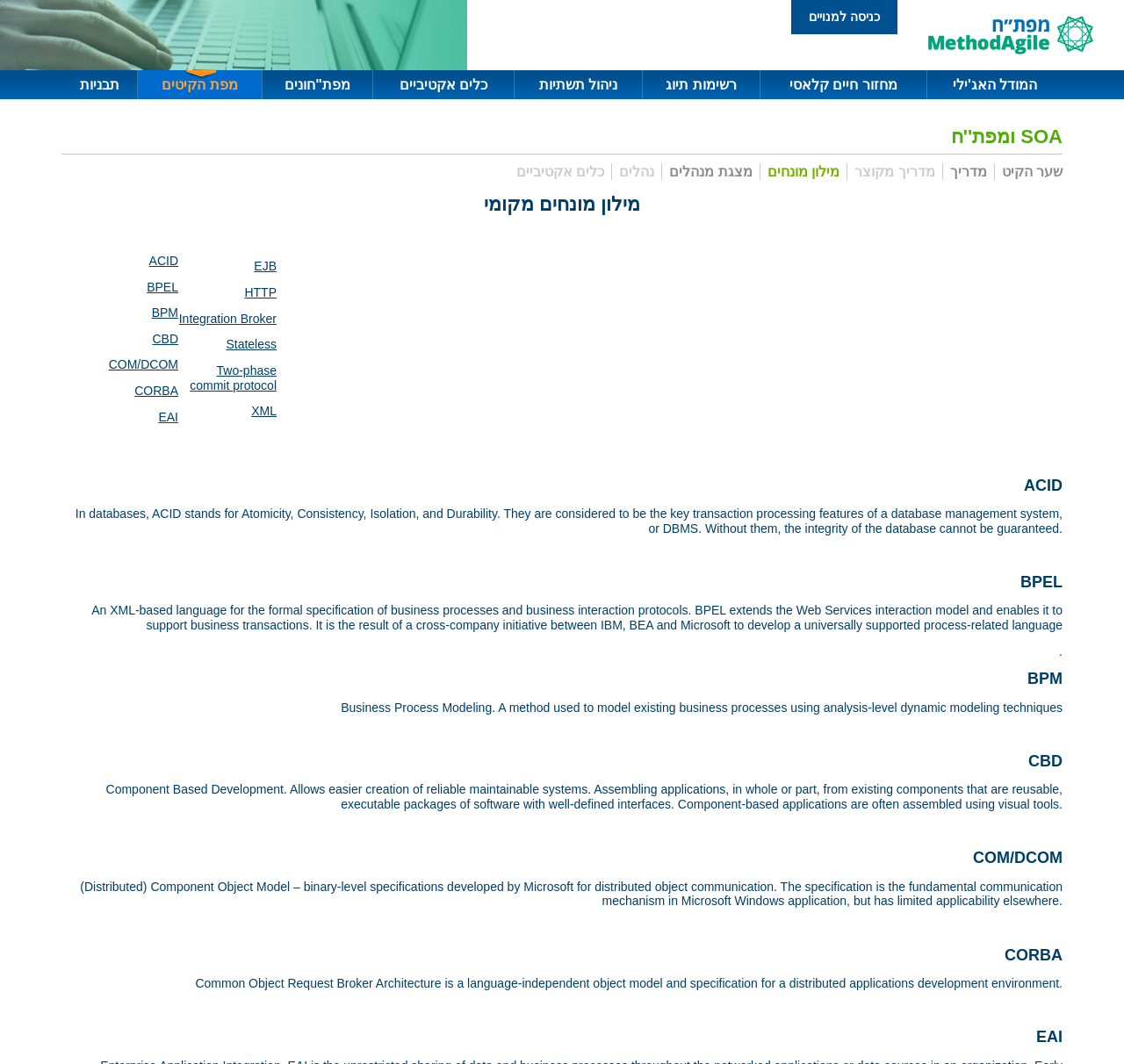Determine the bounding box coordinates of the section I need to click to execute the following instruction: "Click on the 'כניסה למנויים' button". Provide the coordinates as four float numbers between 0 and 1, i.e., [left, top, right, bottom].

[0.704, 0.0, 0.798, 0.032]